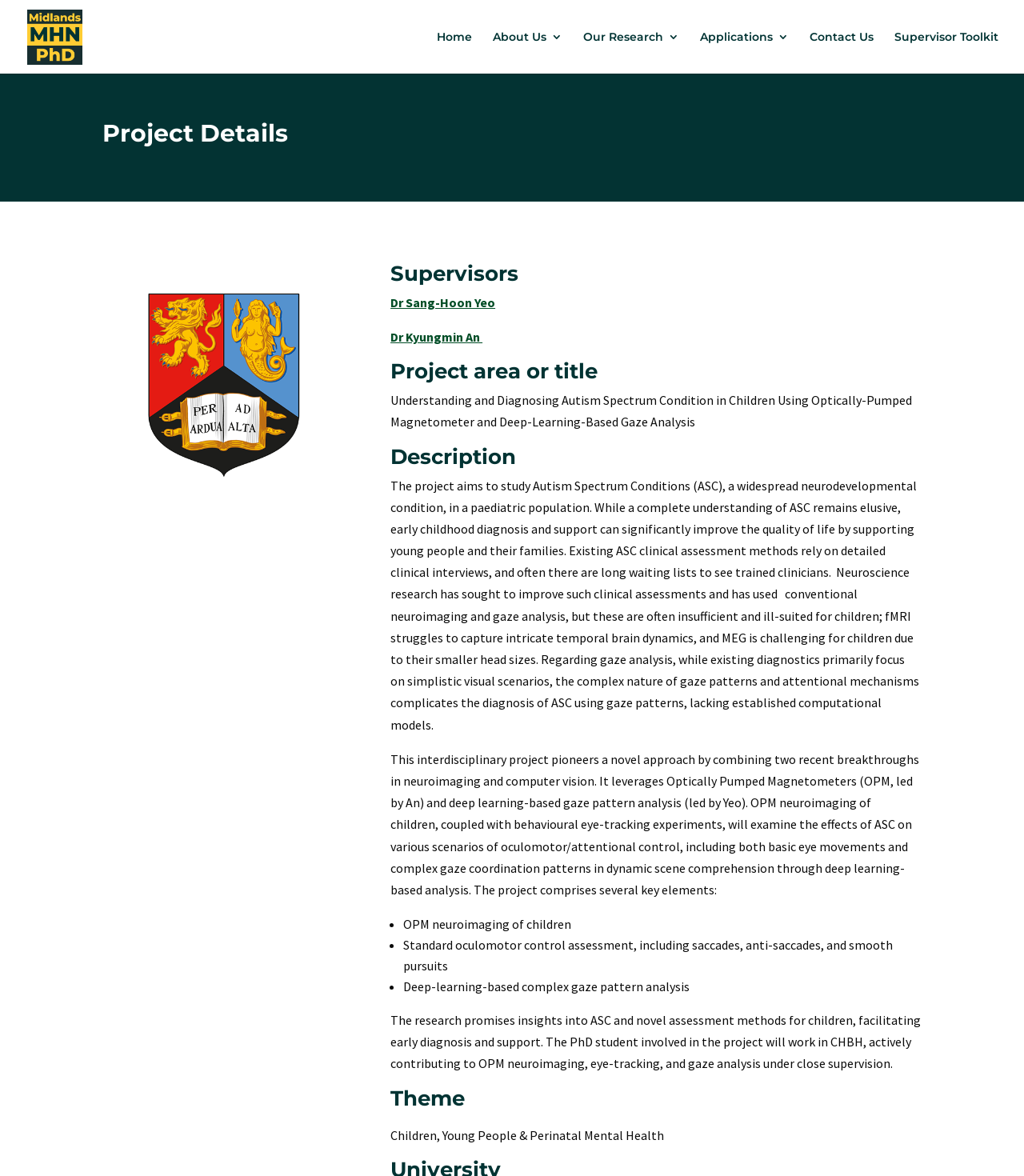What is the theme of the project?
Please answer the question with a single word or phrase, referencing the image.

Children, Young People & Perinatal Mental Health